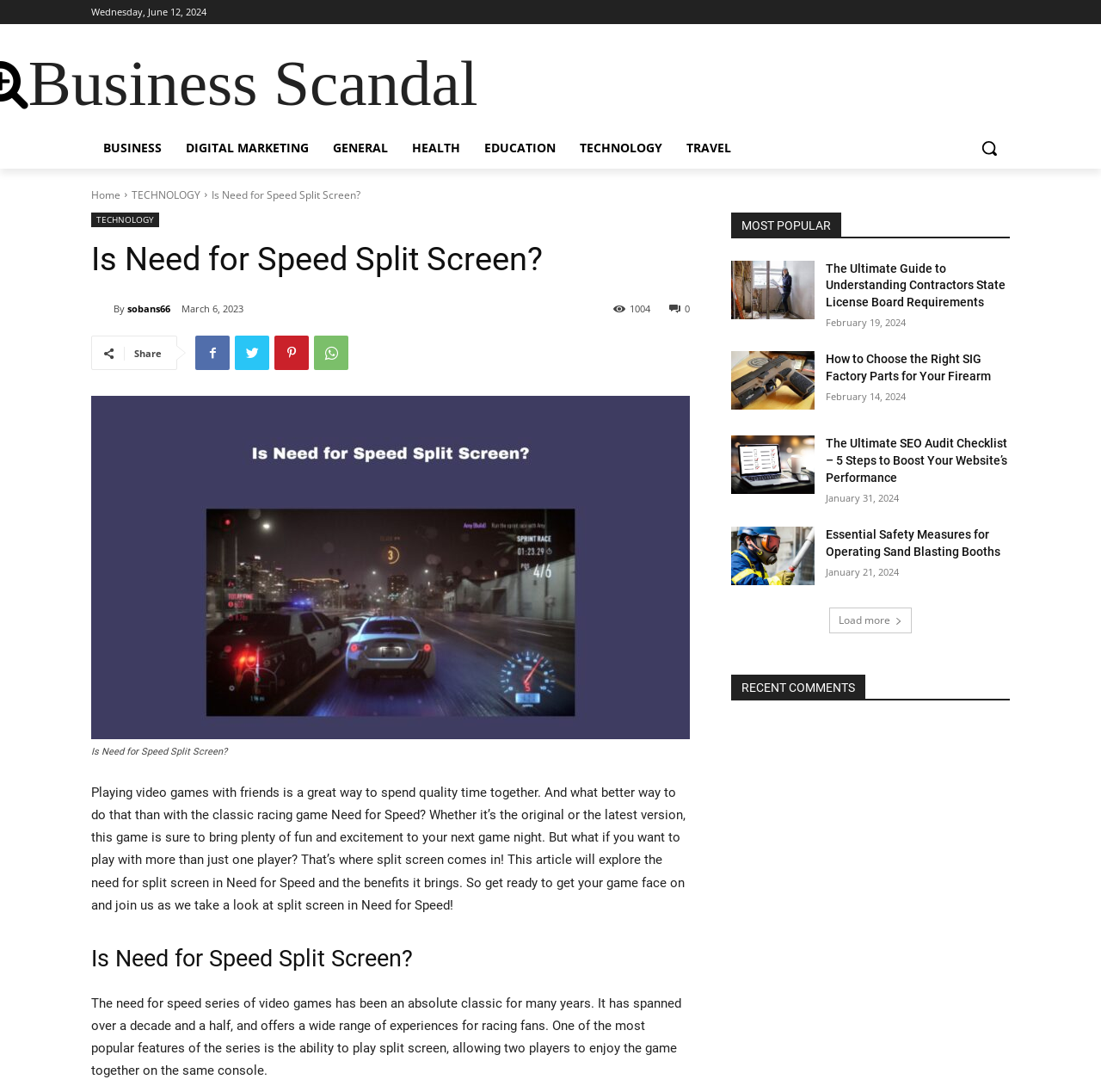Please identify the bounding box coordinates of the area I need to click to accomplish the following instruction: "Load more articles".

[0.753, 0.556, 0.828, 0.58]